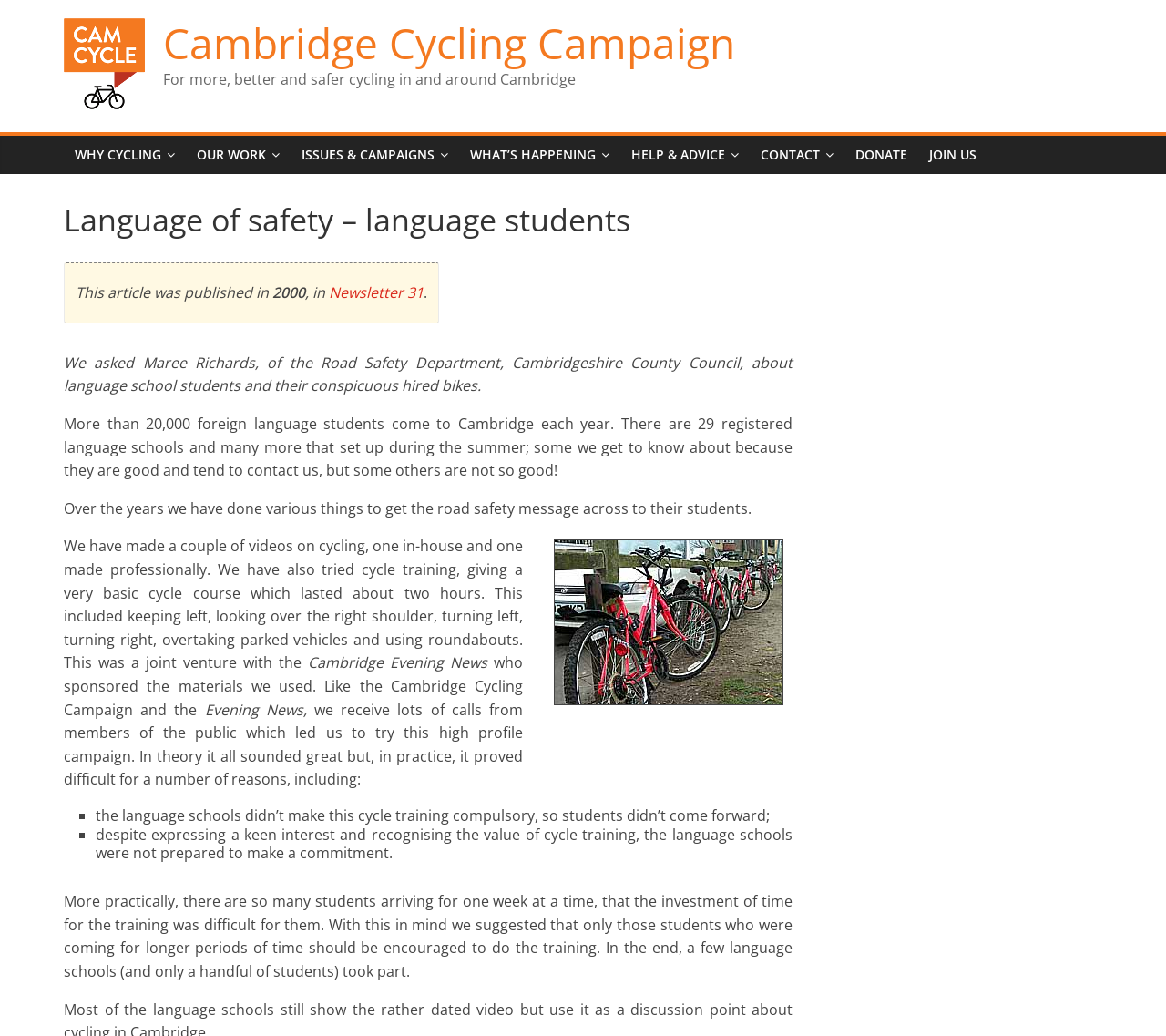Identify the bounding box coordinates for the UI element described by the following text: "Join us". Provide the coordinates as four float numbers between 0 and 1, in the format [left, top, right, bottom].

[0.788, 0.131, 0.847, 0.168]